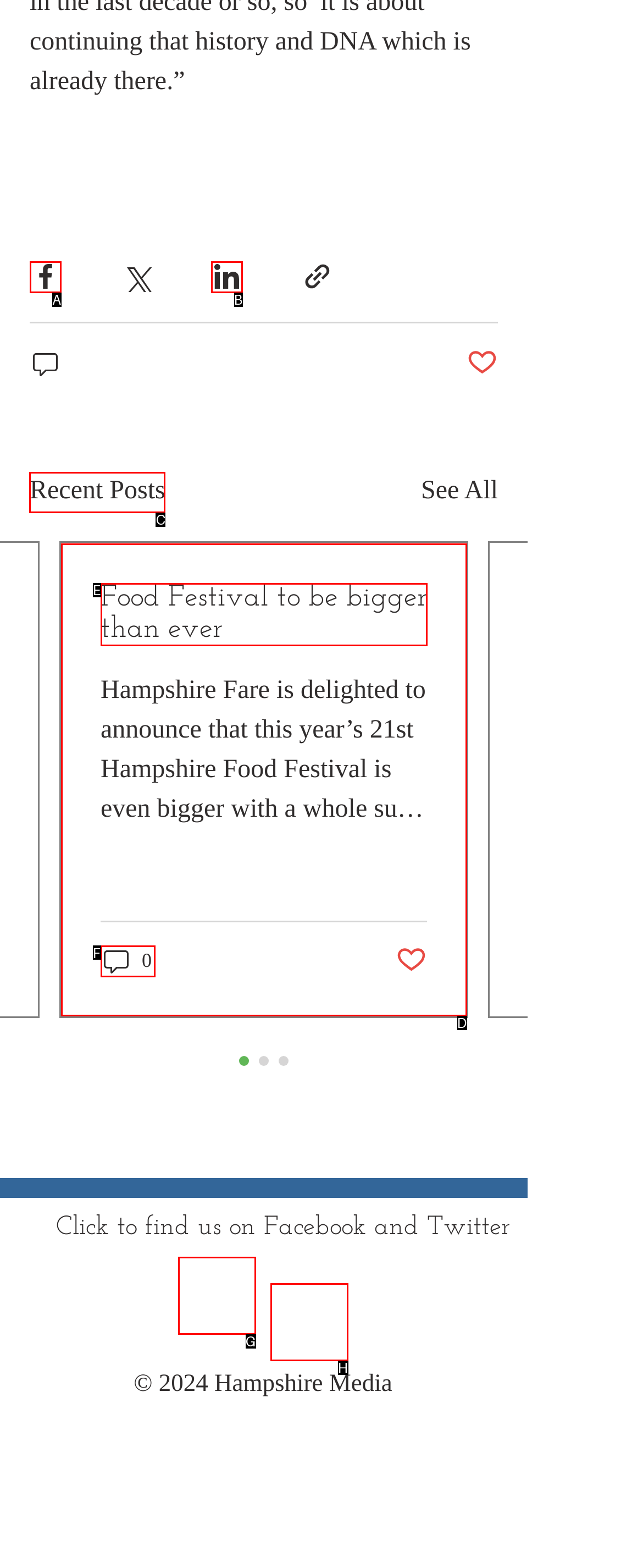Figure out which option to click to perform the following task: Sign in to your account
Provide the letter of the correct option in your response.

None